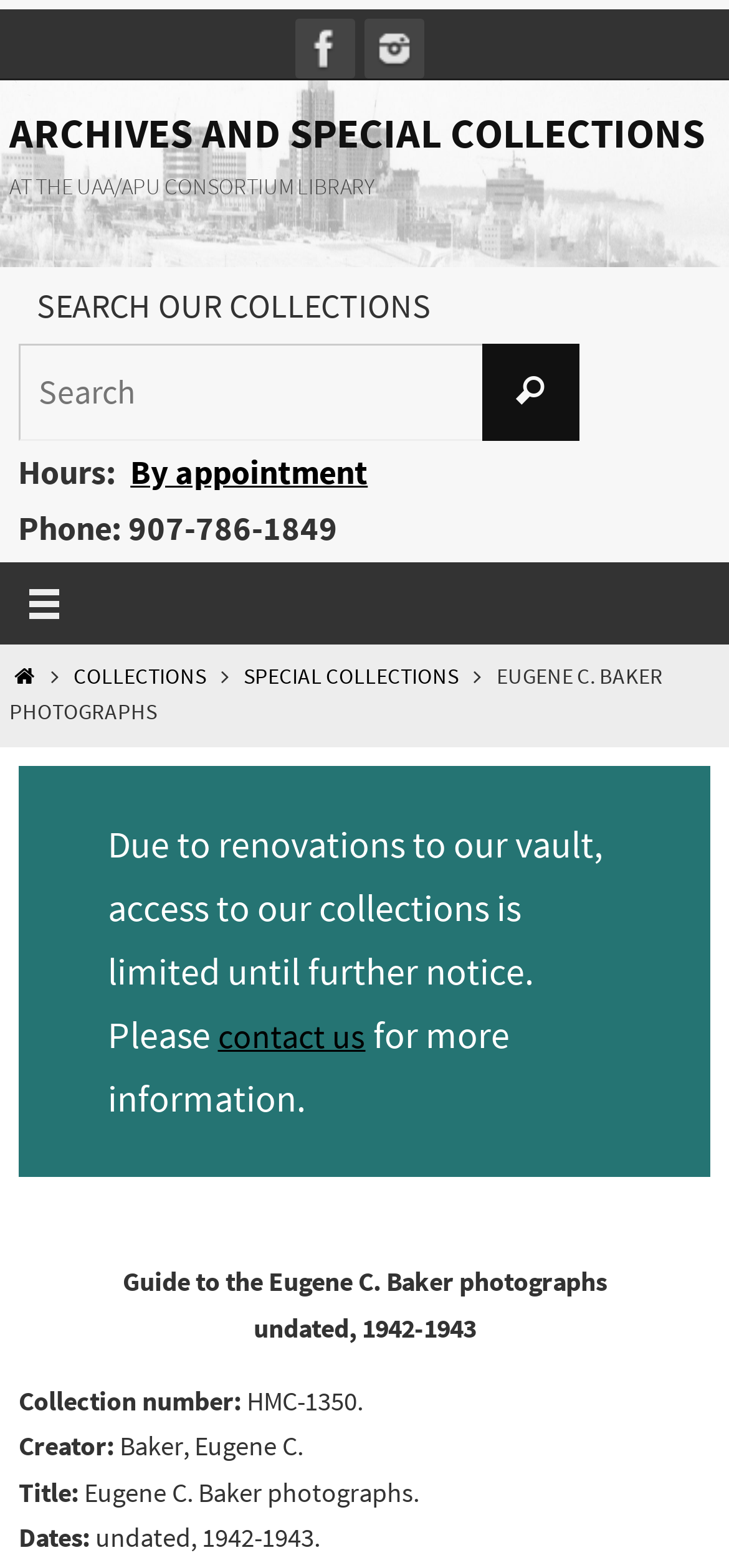Please mark the bounding box coordinates of the area that should be clicked to carry out the instruction: "View special collections".

[0.334, 0.423, 0.629, 0.439]